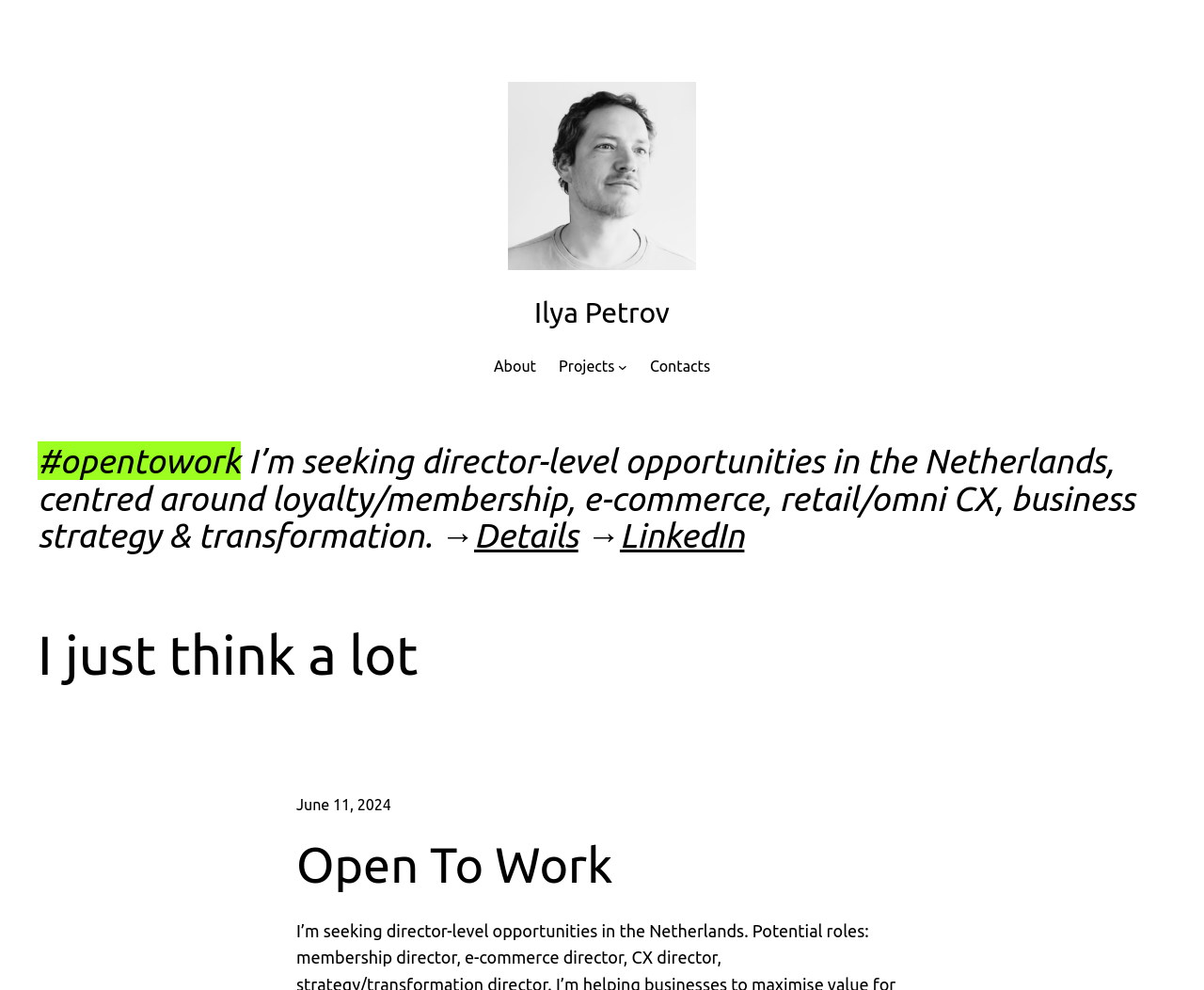Please indicate the bounding box coordinates of the element's region to be clicked to achieve the instruction: "Visit the LinkedIn profile". Provide the coordinates as four float numbers between 0 and 1, i.e., [left, top, right, bottom].

[0.515, 0.521, 0.618, 0.56]